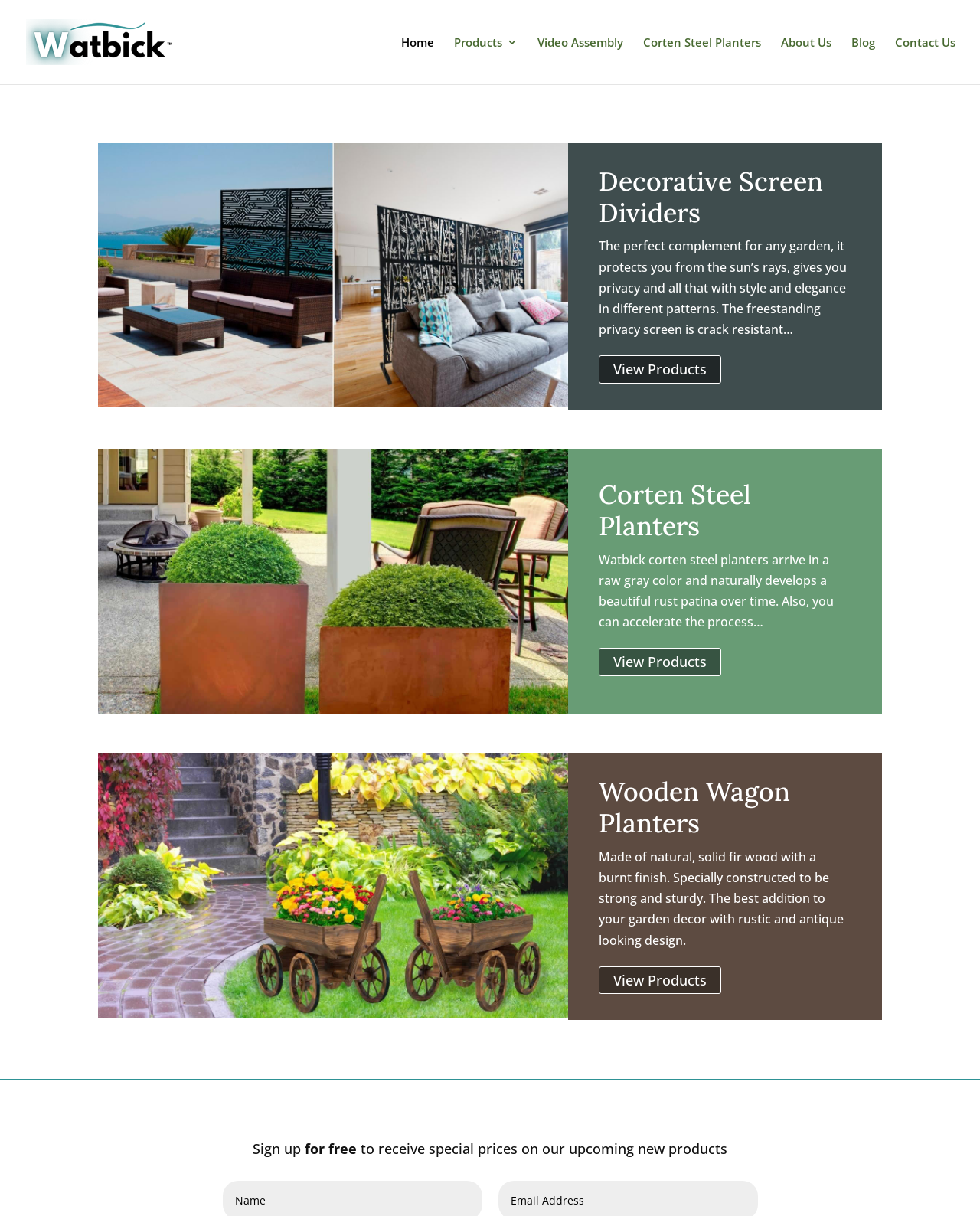Elaborate on the webpage's design and content in a detailed caption.

The webpage is titled "homenew - Watbick" and appears to be a product showcase website. At the top left, there is a logo image with the text "Watbick" next to it, which is also a link. Below the logo, there is a navigation menu with seven links: "Home", "Products 3", "Video Assembly", "Corten Steel Planters", "About Us", "Blog", and "Contact Us".

The main content area is divided into three sections, each showcasing a different product. The first section is about decorative screen dividers, featuring an image and a heading with the product name. Below the heading, there is a brief product description and a "View Products" link. The second section is about Corten Steel Planters, with a similar layout to the first section. The third section is about Wooden Wagon Planters, again with an image, heading, product description, and "View Products" link.

On the left side of the main content area, there are three small images with links, possibly related to the products being showcased. At the bottom of the page, there is a call-to-action section with a "Sign up" button and a brief description of the benefits of signing up, including receiving special prices on upcoming new products.